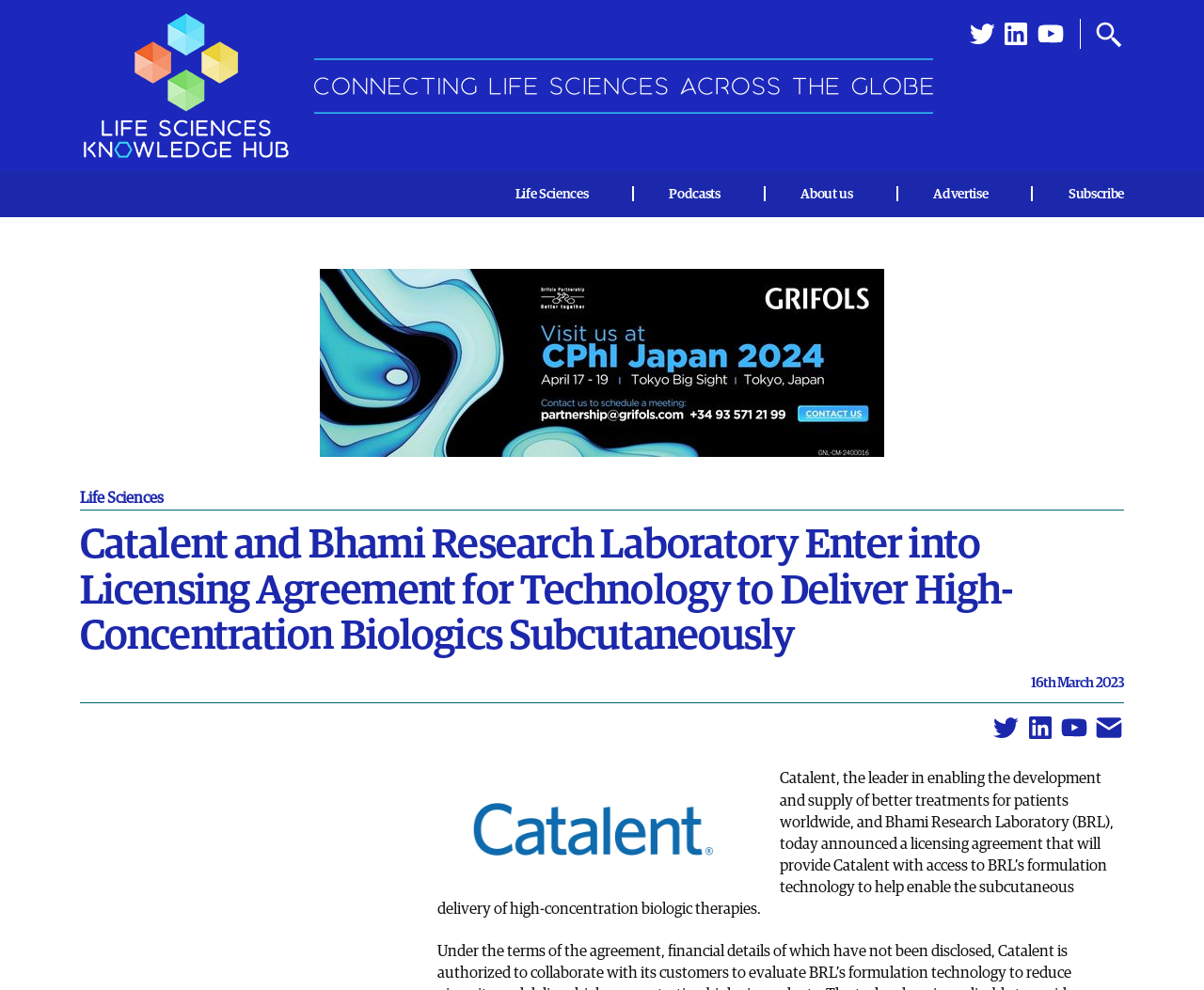Please answer the following question as detailed as possible based on the image: 
What type of therapies are mentioned in the webpage?

The answer can be found in the main heading of the webpage, which mentions 'High-Concentration Biologics Subcutaneously'. This indicates that the webpage is discussing biologic therapies.